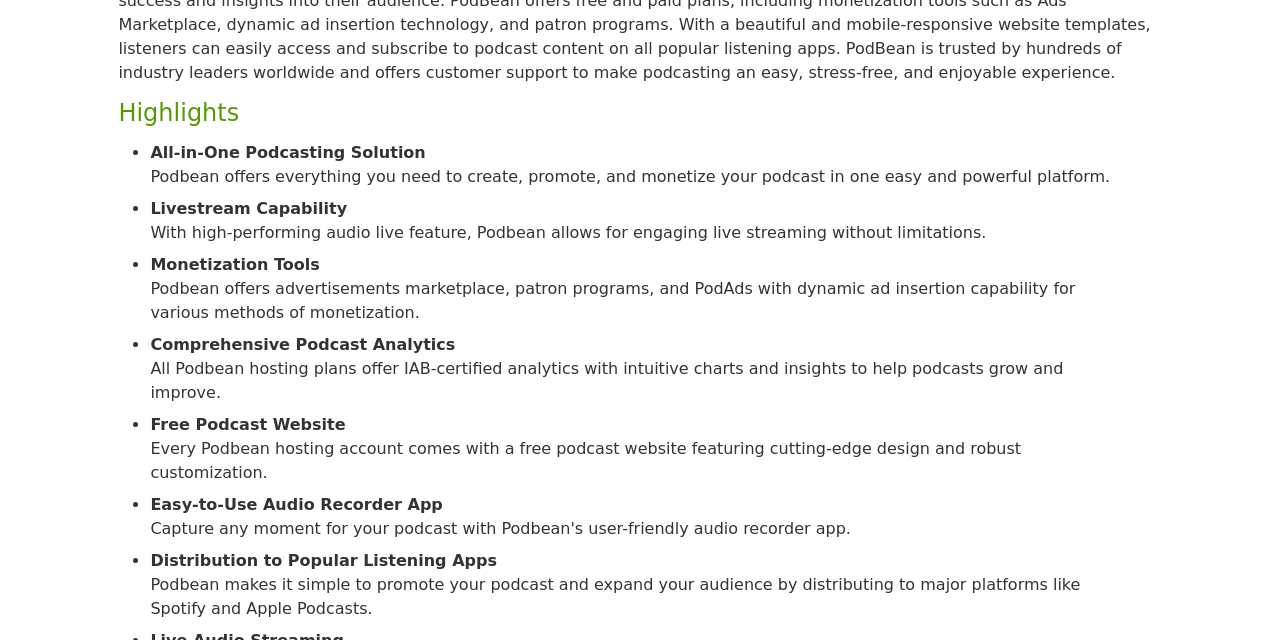Using the webpage screenshot, find the UI element described by Easy-to-Use Audio Recorder App. Provide the bounding box coordinates in the format (top-left x, top-left y, bottom-right x, bottom-right y), ensuring all values are floating point numbers between 0 and 1.

[0.117, 0.774, 0.346, 0.804]